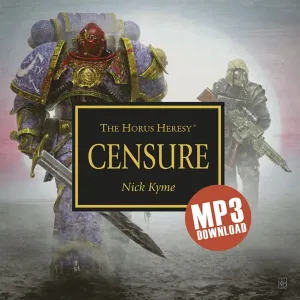Can you give a comprehensive explanation to the question given the content of the image?
What is the format of the audio drama?

A bold red badge in the corner of the image highlights the format of the audio drama as an 'MP3 DOWNLOAD', indicating that it is available for streaming or purchase.